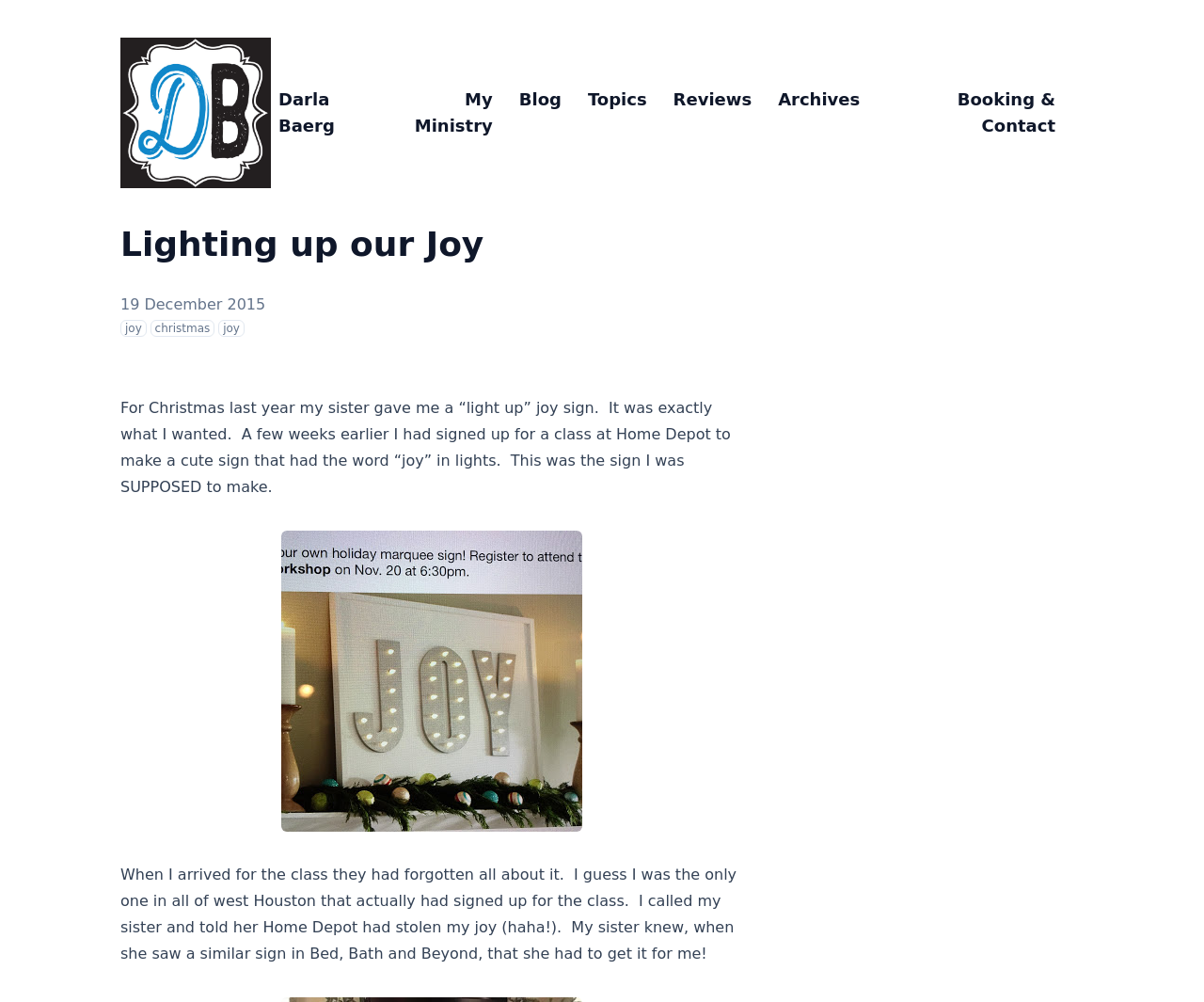Generate a comprehensive description of the webpage.

The webpage is a personal blog post titled "Lighting up our Joy" by Darla Baerg. At the top, there is a header section with a link to the author's name, accompanied by a small image of Darla Baerg. Below this, there is a navigation menu with links to various sections of the blog, including "My Ministry", "Blog", "Topics", "Reviews", "Archives", and "Booking & Contact".

The main content of the blog post is divided into two sections. The first section has a heading "Lighting up our Joy" and a timestamp indicating that the post was published on December 19, 2015. Below this, there are three links to related topics: "joy", "christmas", and another "joy". The main text of the post describes how the author's sister gave her a "light up" joy sign as a Christmas gift, which was exactly what she wanted. The text also explains how the author had previously signed up for a class at Home Depot to make a similar sign but was disappointed when the class was forgotten.

The second section of the post features a large image, likely of the "light up" joy sign, with a link to the image. Below the image, there is a continuation of the text, describing how the author's sister found a similar sign at Bed, Bath and Beyond and decided to get it for her.